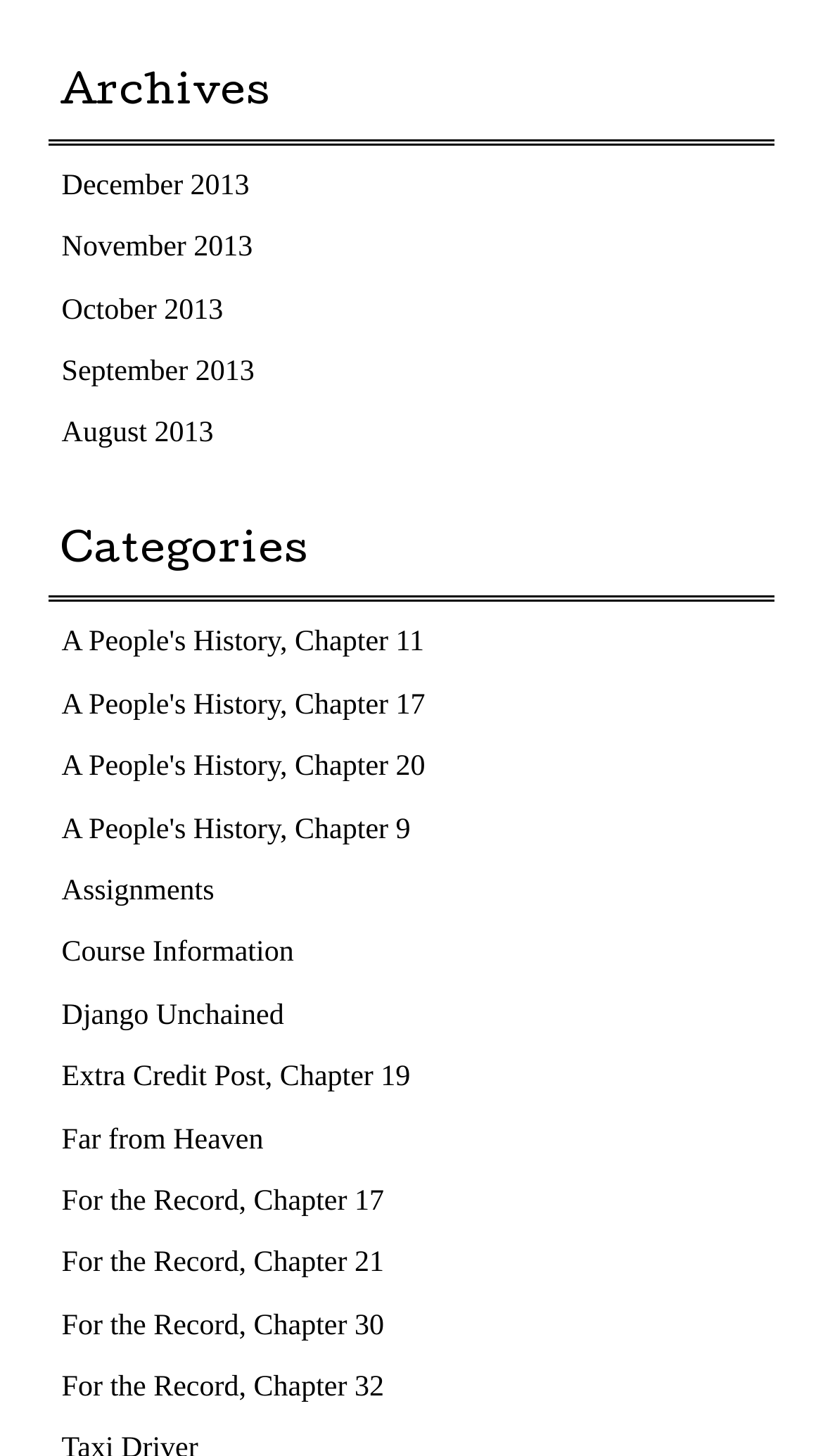Could you find the bounding box coordinates of the clickable area to complete this instruction: "browse categories for A People's History, Chapter 11"?

[0.075, 0.431, 0.515, 0.453]